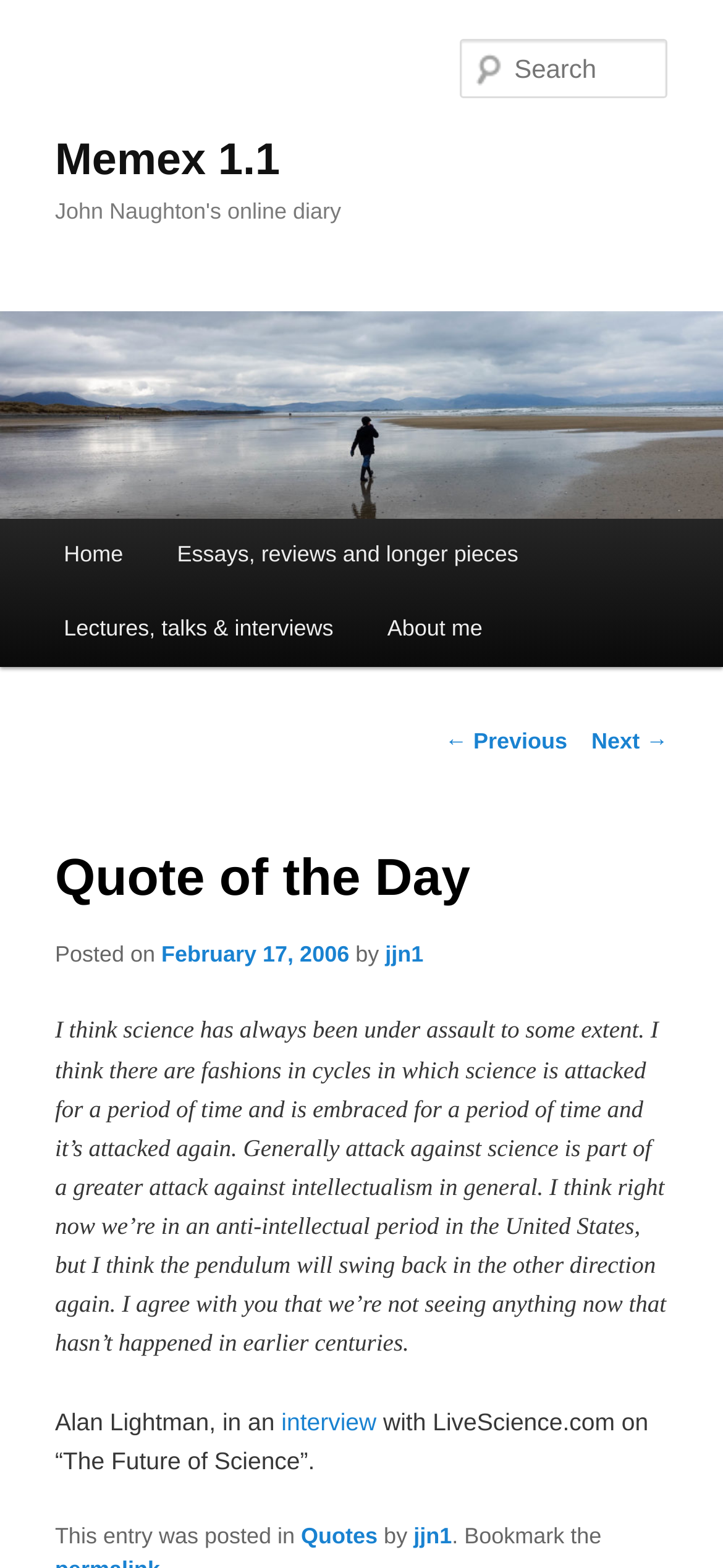Determine the bounding box coordinates of the section I need to click to execute the following instruction: "View essays, reviews and longer pieces". Provide the coordinates as four float numbers between 0 and 1, i.e., [left, top, right, bottom].

[0.208, 0.331, 0.754, 0.378]